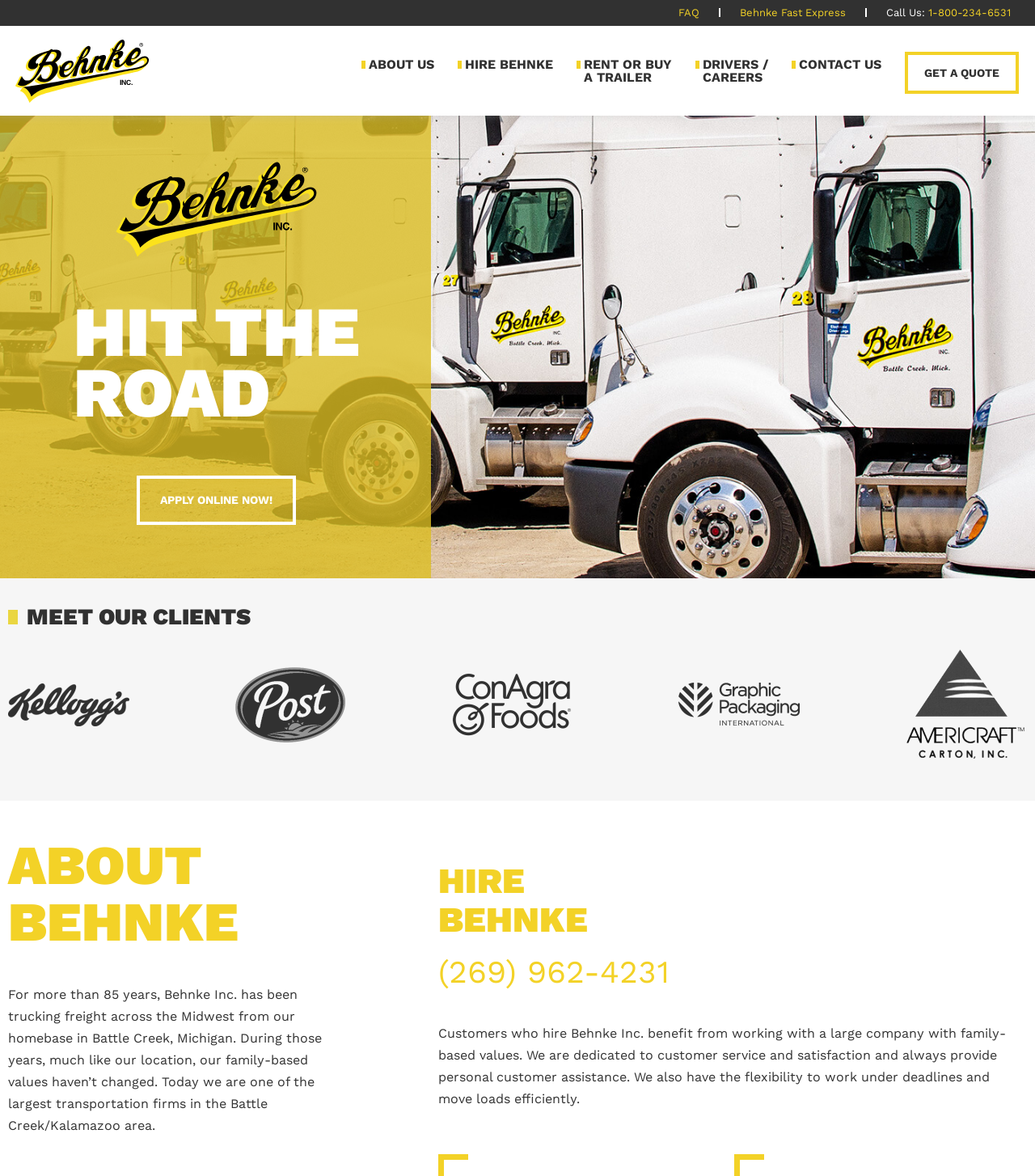Can you determine the bounding box coordinates of the area that needs to be clicked to fulfill the following instruction: "Visit Behnke Fast Express"?

[0.715, 0.006, 0.817, 0.016]